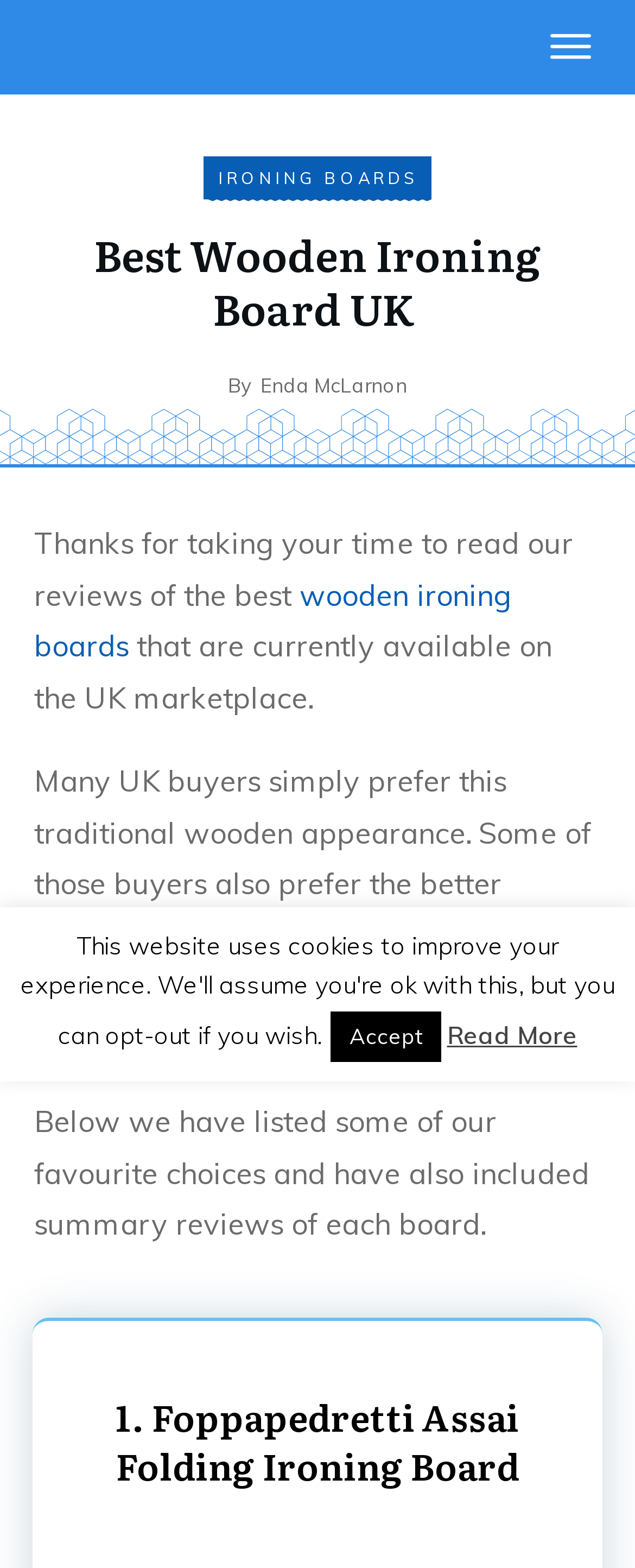Describe every aspect of the webpage in a detailed manner.

The webpage is a review page for the best wooden ironing boards in the UK market. At the top, there is a link and two images side by side, taking up most of the width. Below them, there is a large image that spans the entire width of the page.

The main content starts with a heading that reads "Best Wooden Ironing Board UK" followed by the author's name, "Enda McLarnon". A brief introduction explains that the page reviews the best wooden ironing boards available in the UK marketplace, highlighting their traditional appearance and better stability compared to steel options.

The introduction is followed by a section that lists the favorite choices, along with summary reviews of each board. The first review is headed "1. Foppapedretti Assai Folding Ironing Board". There are also two buttons, "Accept" and "Read More", positioned near the bottom of the page.

On the top-left side, there is a link that reads "IRONING BOARDS", which seems to be a navigation link. Overall, the page has a simple layout with a focus on the review content.